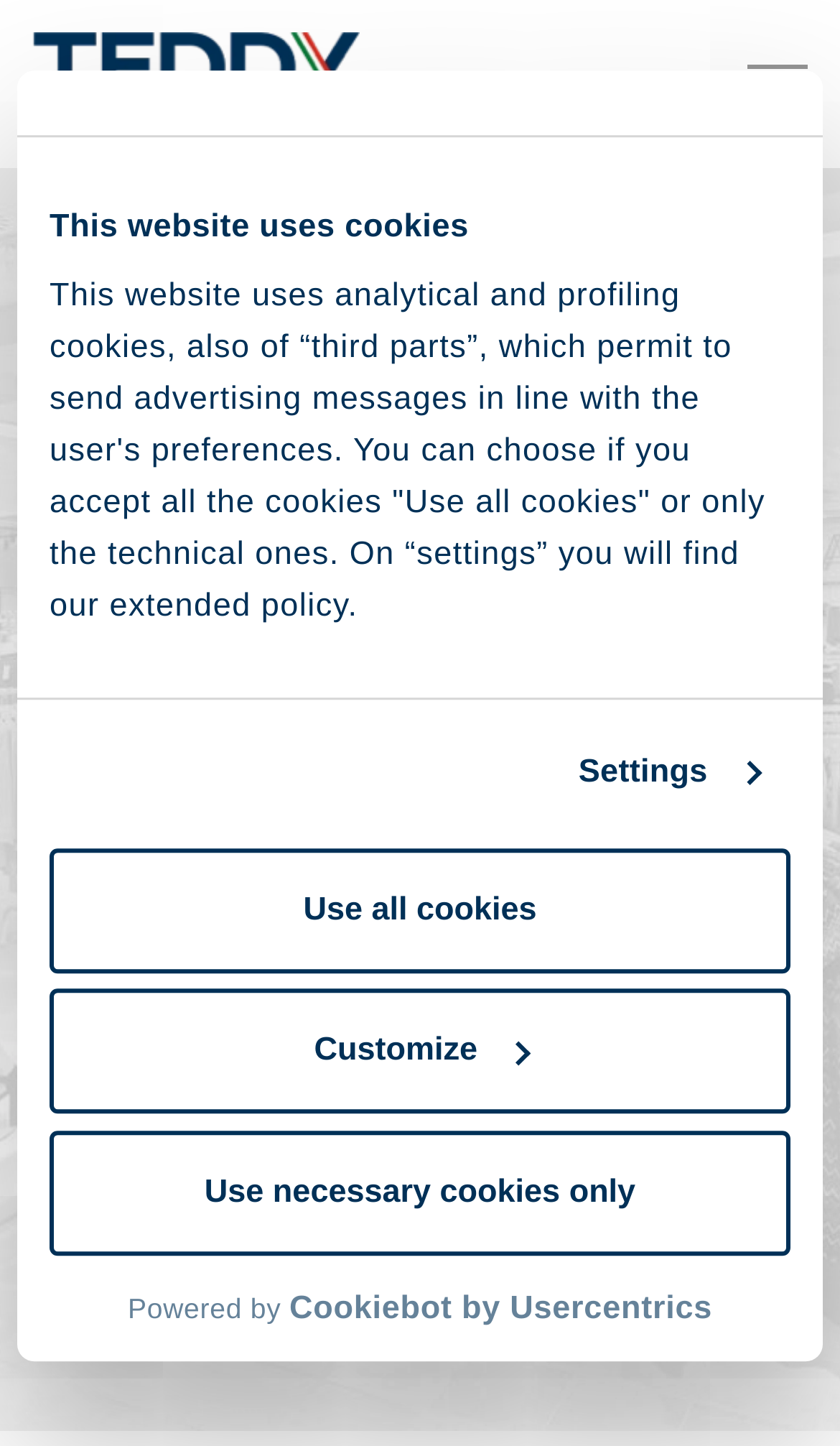Identify the bounding box coordinates for the UI element described by the following text: "Contact us". Provide the coordinates as four float numbers between 0 and 1, in the format [left, top, right, bottom].

[0.335, 0.605, 0.665, 0.658]